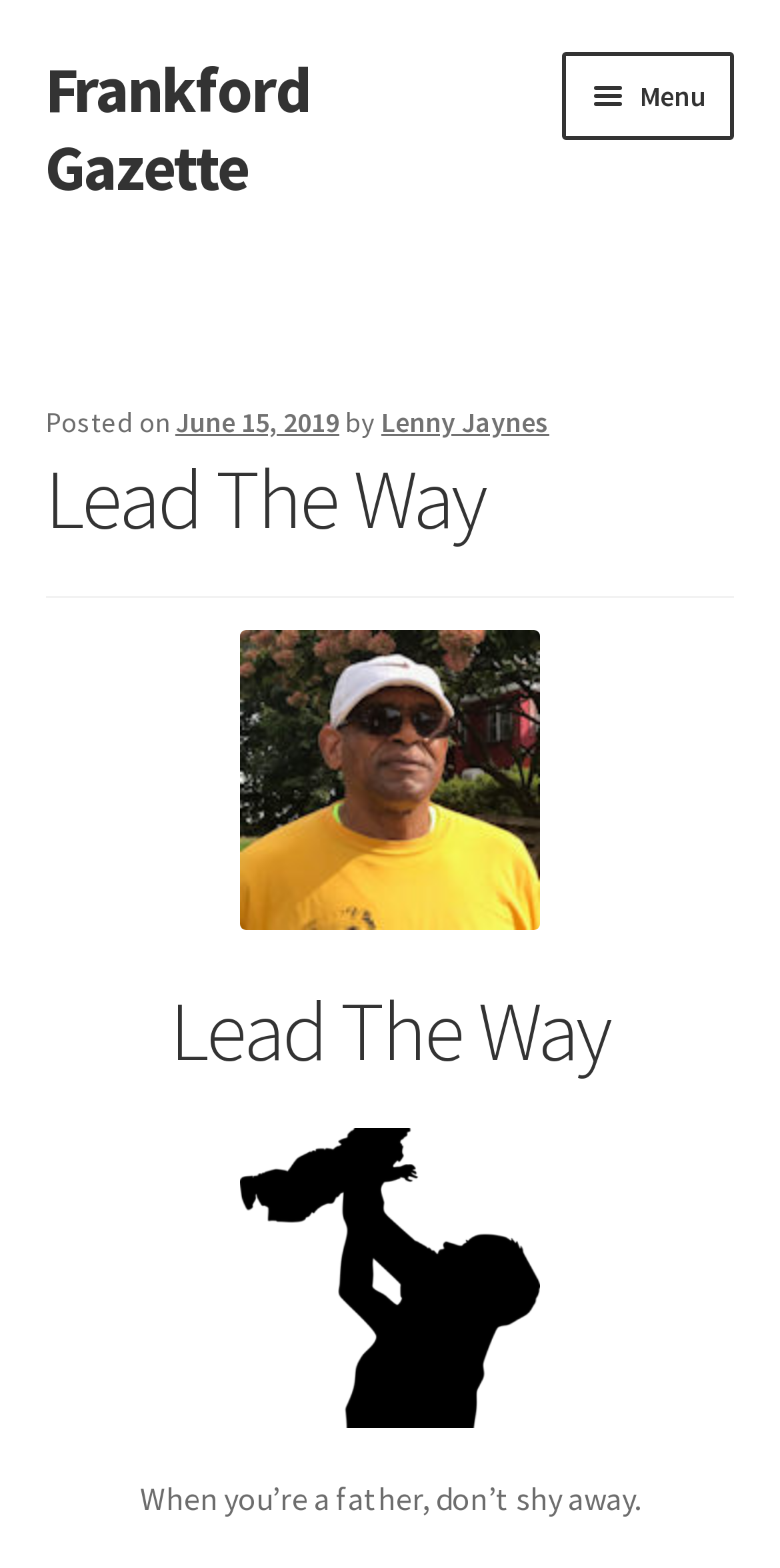From the webpage screenshot, identify the region described by Instagram@Ritmoveggies. Provide the bounding box coordinates as (top-left x, top-left y, bottom-right x, bottom-right y), with each value being a floating point number between 0 and 1.

None